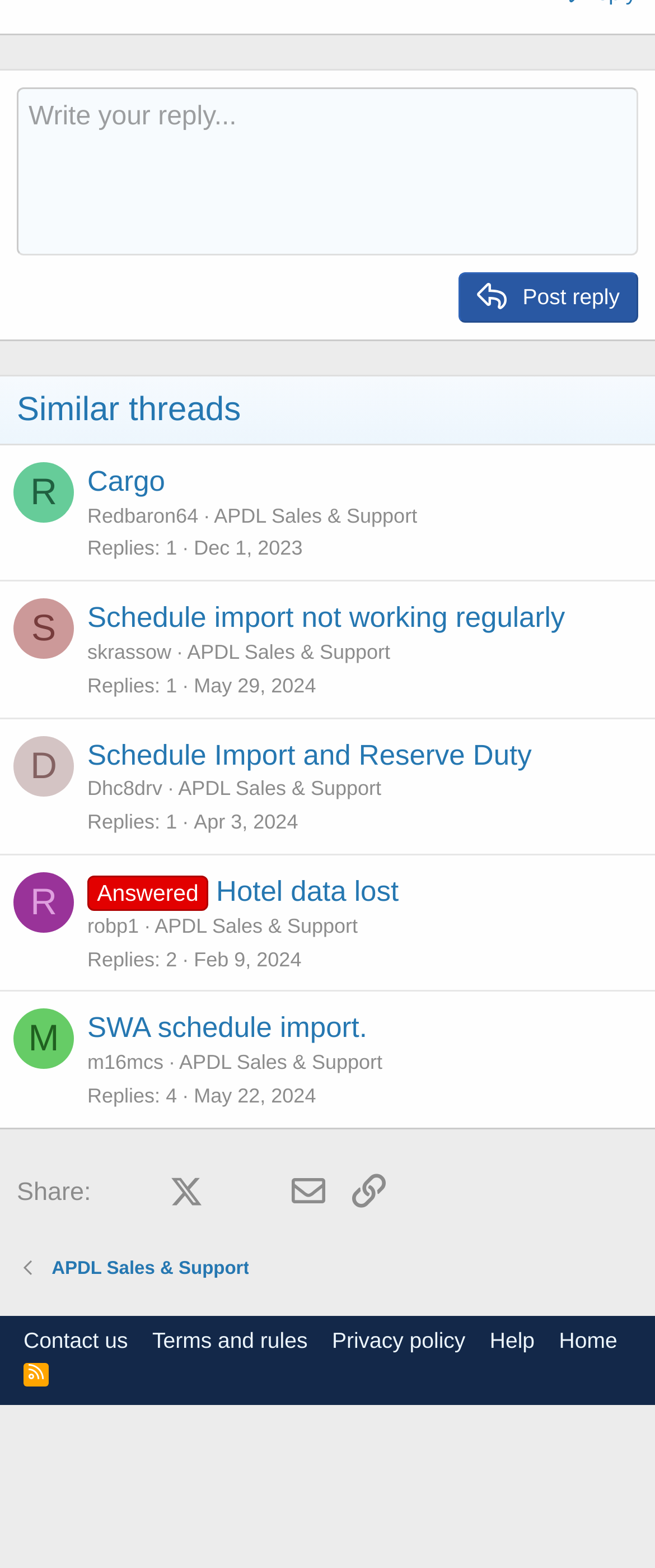Please identify the bounding box coordinates of the region to click in order to complete the task: "Post a reply". The coordinates must be four float numbers between 0 and 1, specified as [left, top, right, bottom].

[0.7, 0.173, 0.974, 0.206]